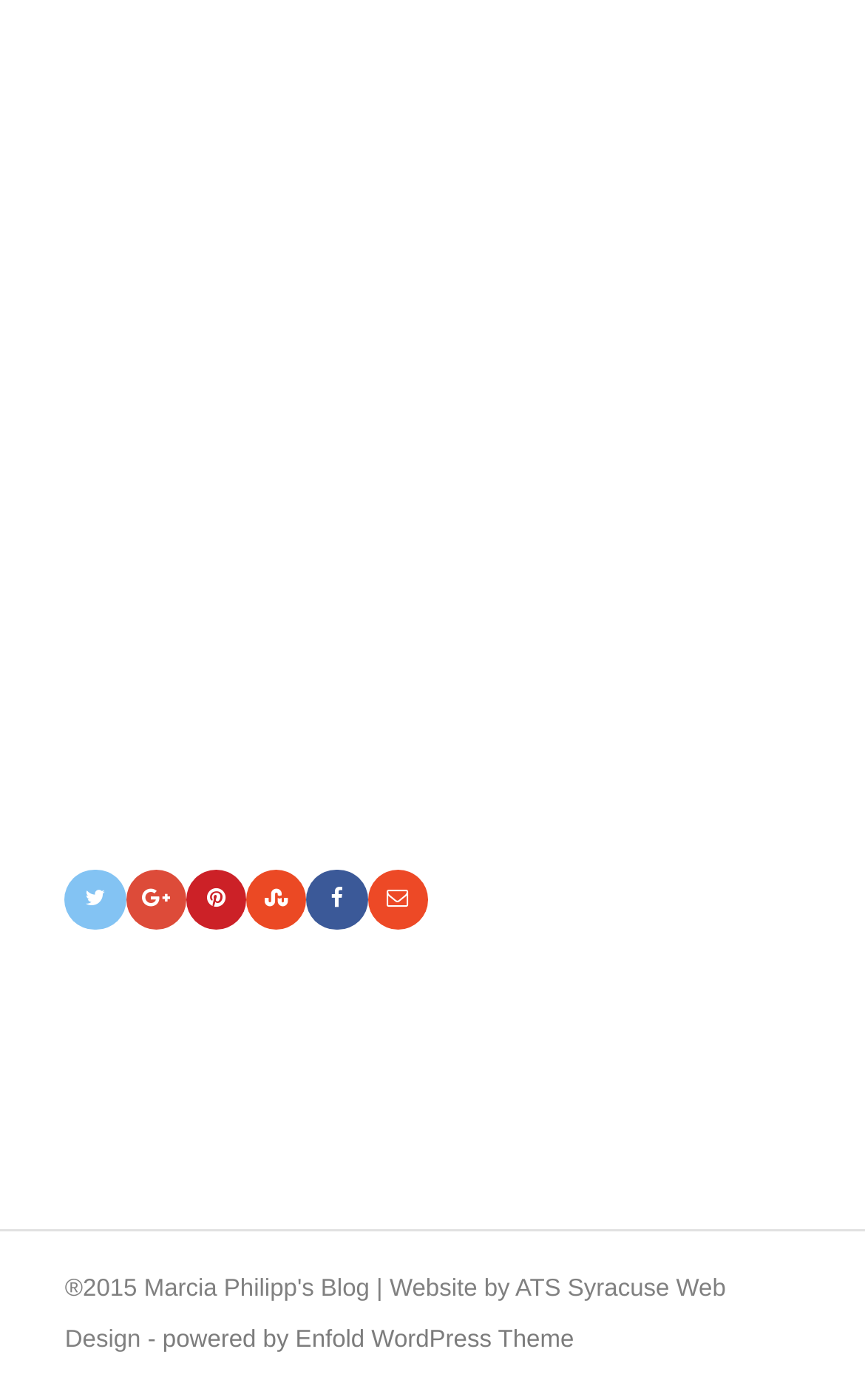Give a concise answer using one word or a phrase to the following question:
What is the theme of the website?

Enfold WordPress Theme